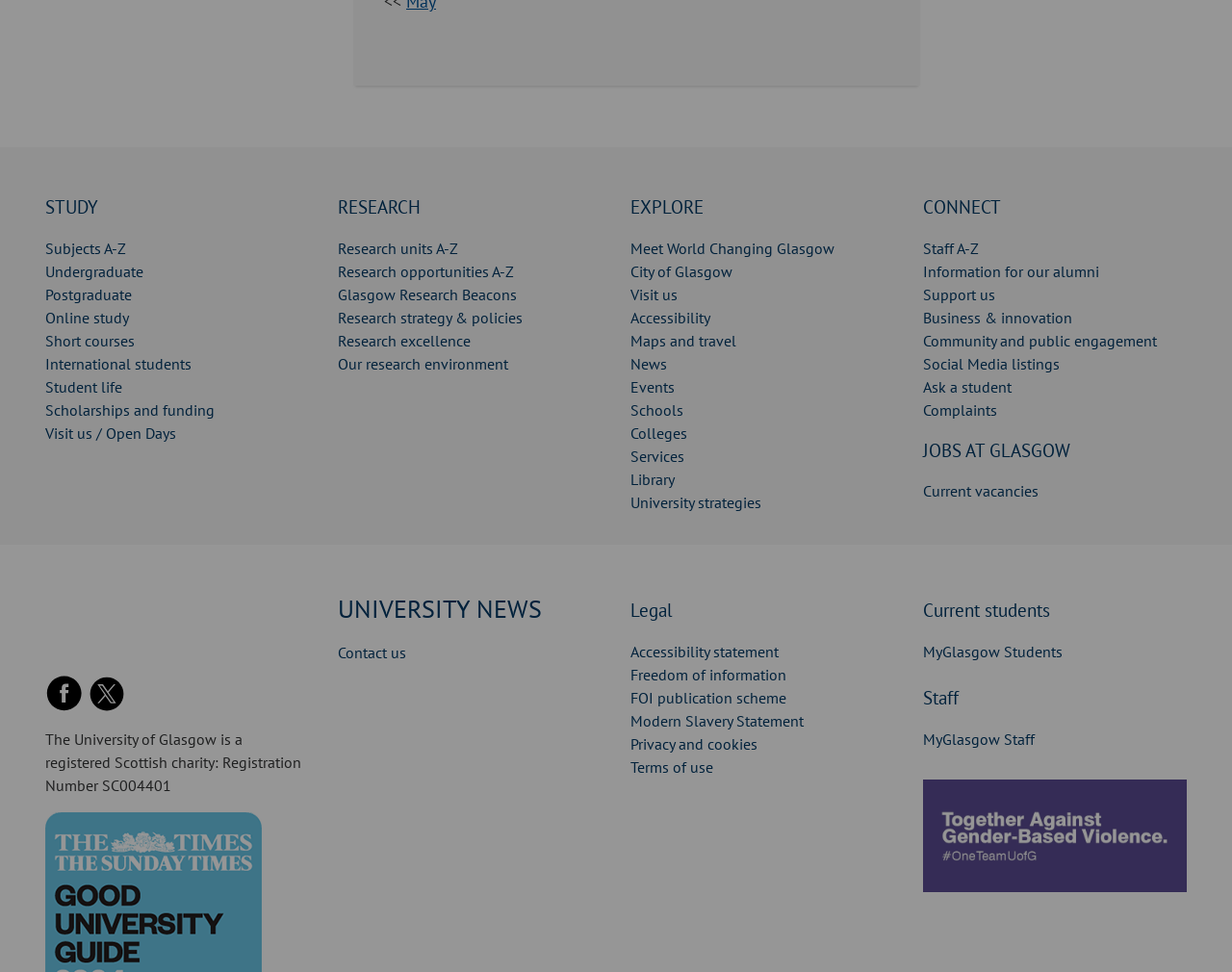What is the name of the social media platform with an image link?
From the image, respond with a single word or phrase.

Facebook